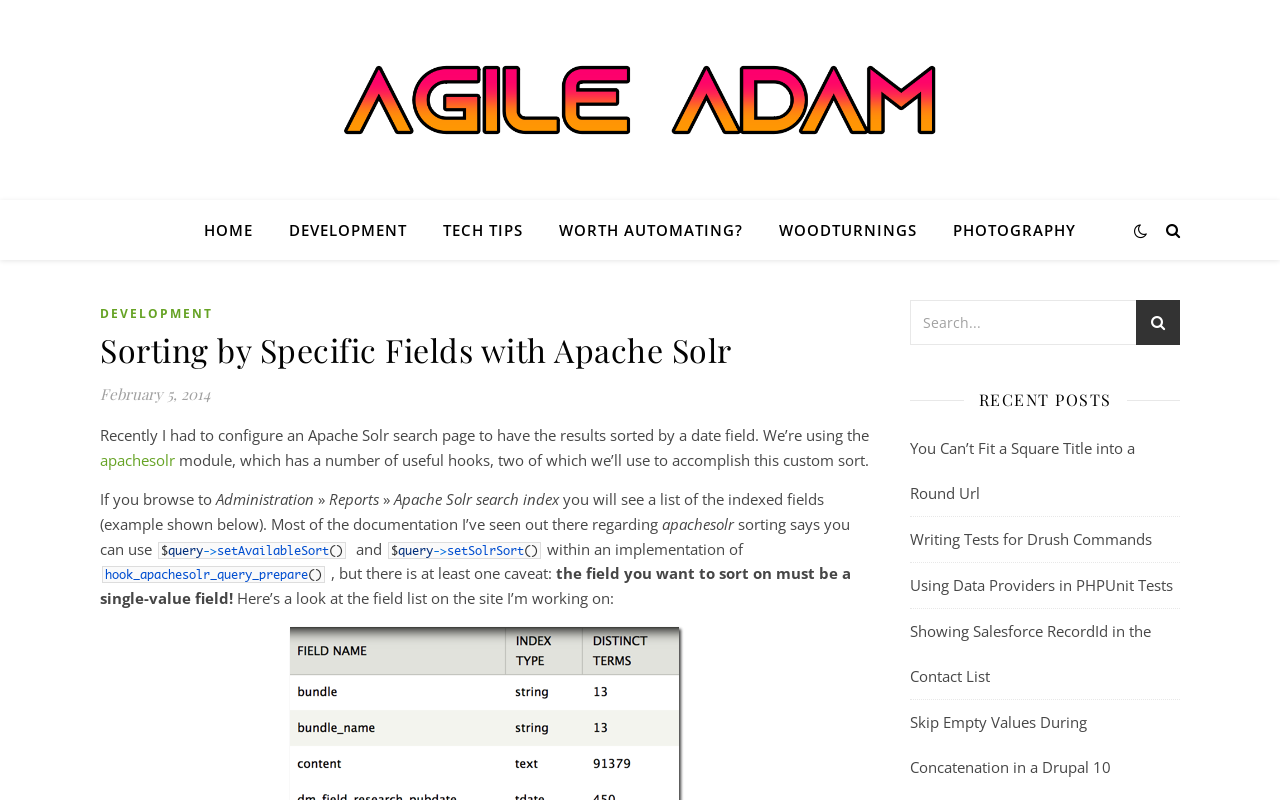Can you find the bounding box coordinates of the area I should click to execute the following instruction: "go to home page"?

[0.159, 0.25, 0.21, 0.325]